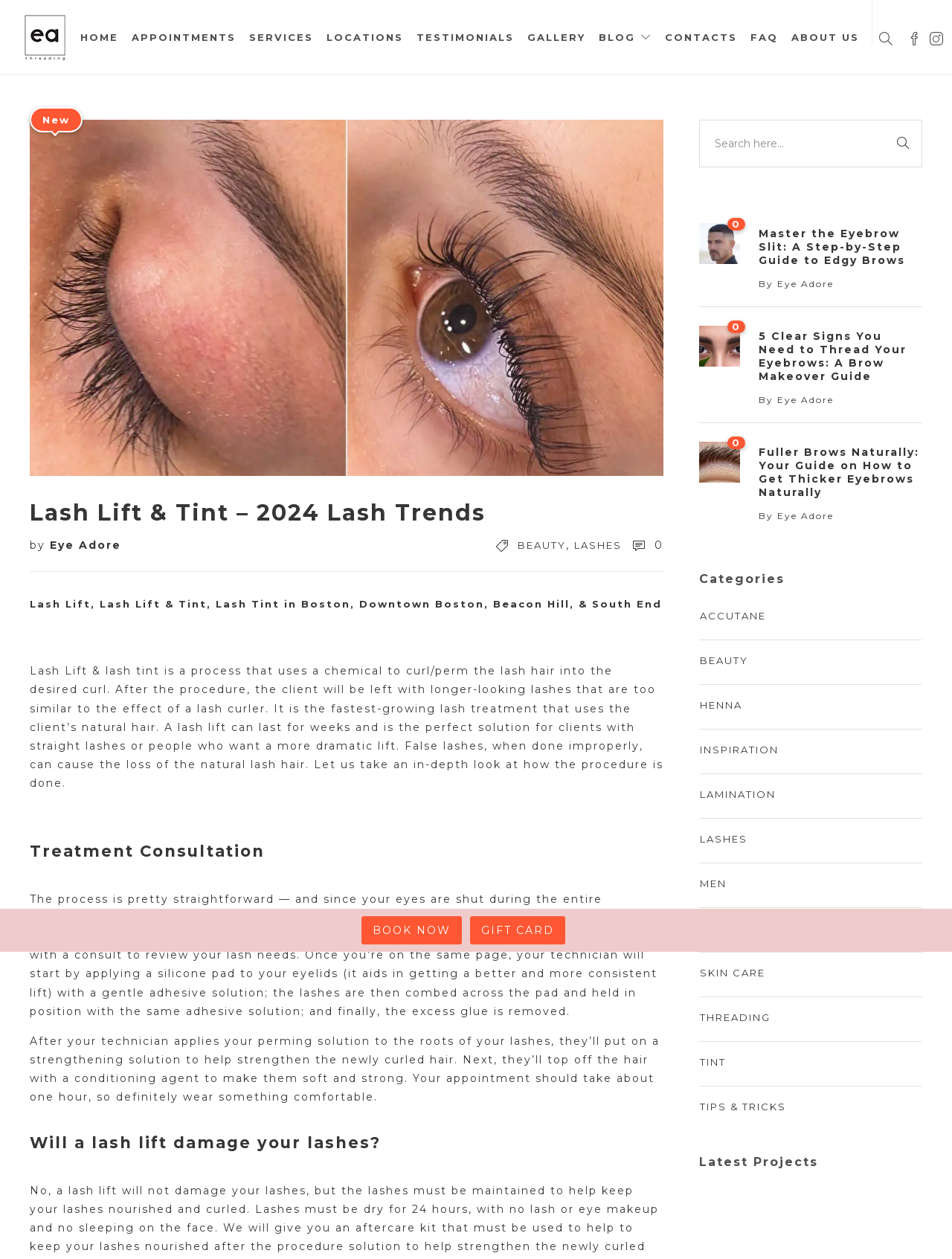Can you extract the primary headline text from the webpage?

Lash Lift & Tint – 2024 Lash Trends